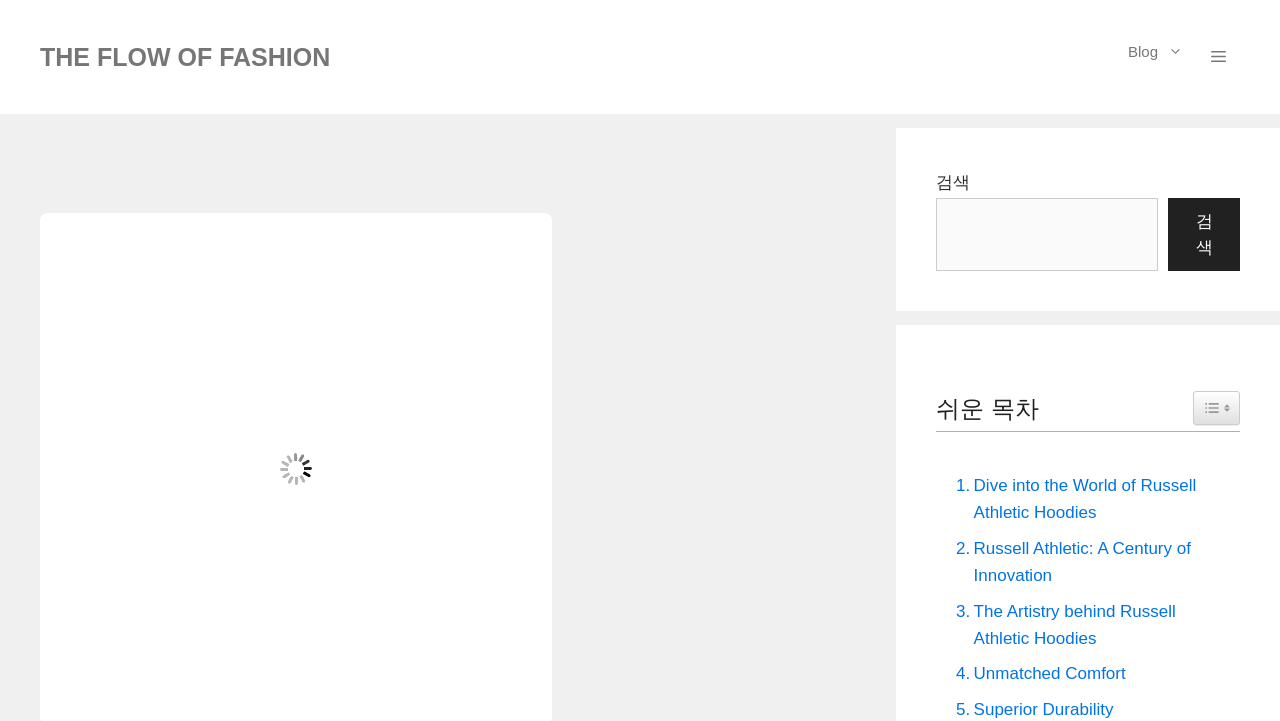Please extract the title of the webpage.

10 Outstanding Qualities of Russell Athletic Hoodies: A Comprehensive Review